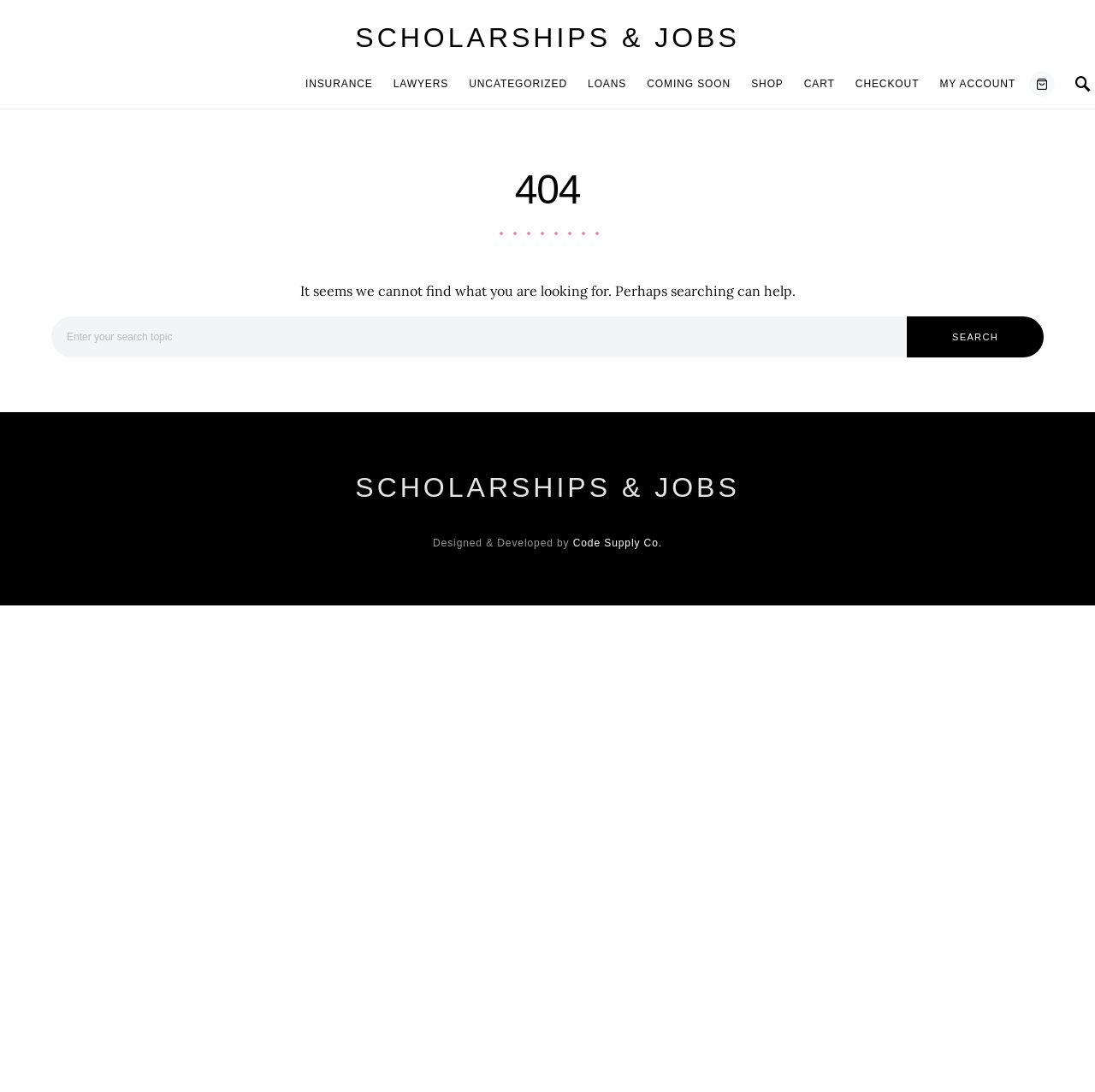What is the current page status? Based on the image, give a response in one word or a short phrase.

Page not found